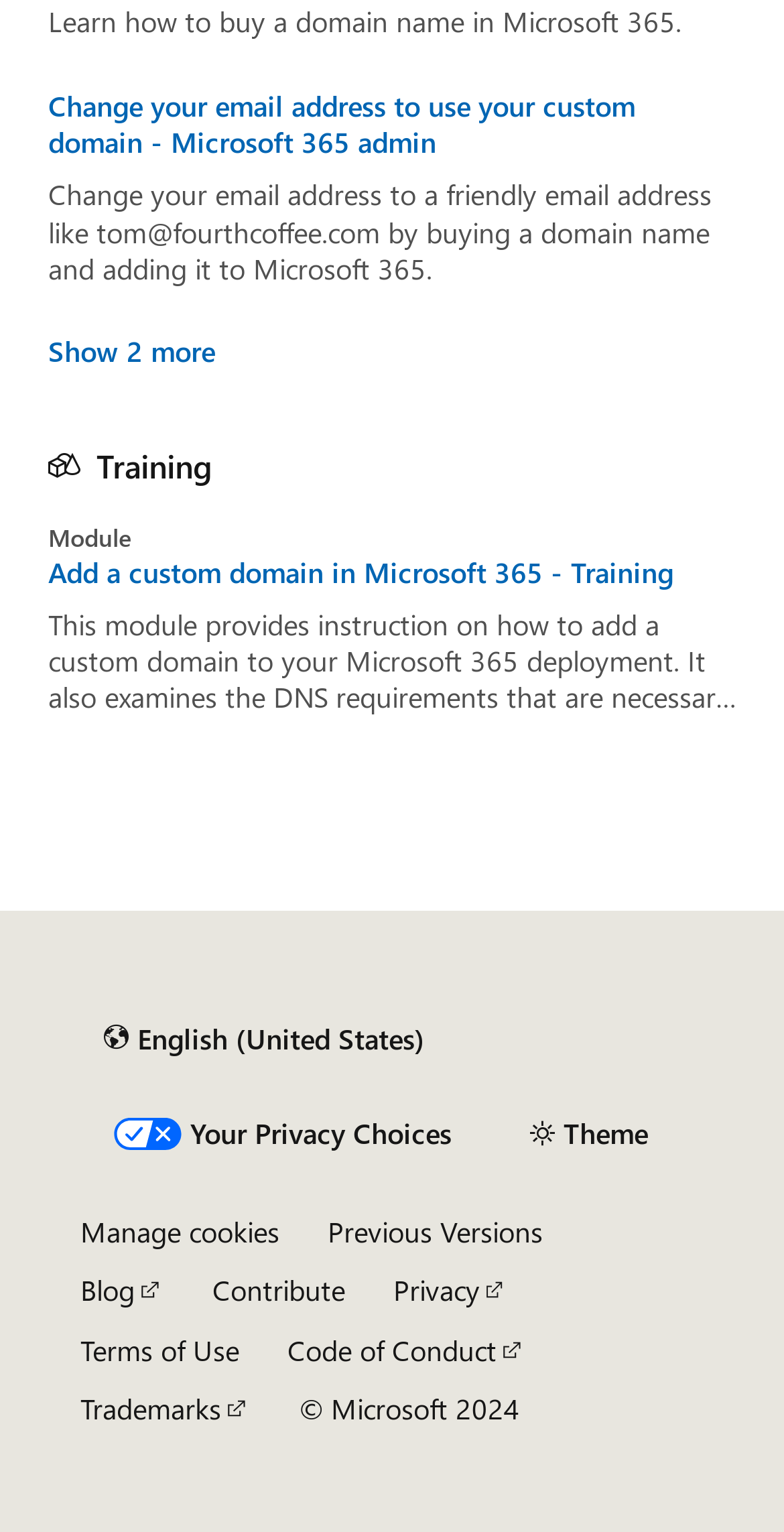Determine the bounding box coordinates of the UI element that matches the following description: "English (United States)". The coordinates should be four float numbers between 0 and 1 in the format [left, top, right, bottom].

[0.103, 0.657, 0.571, 0.698]